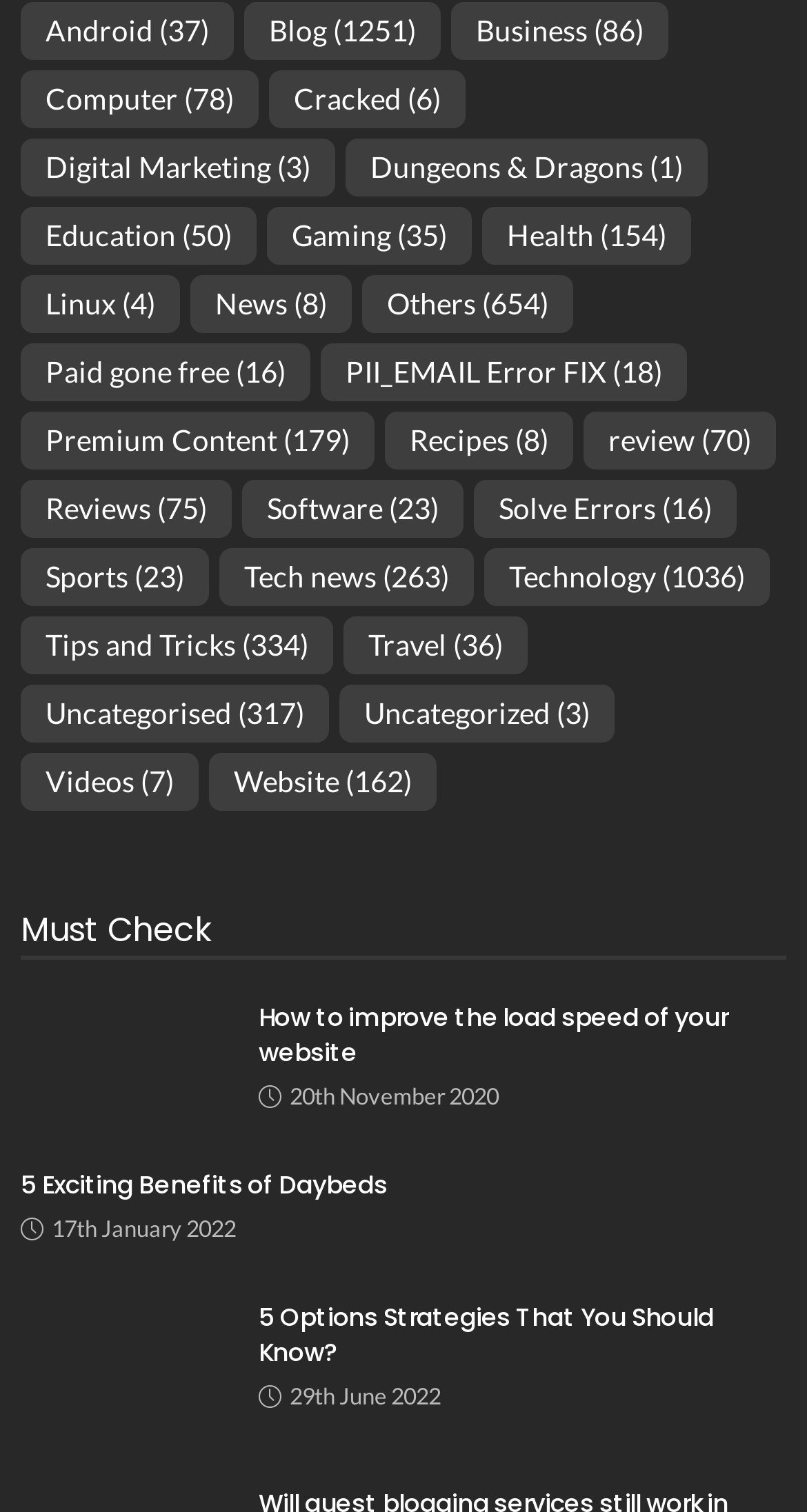Provide the bounding box coordinates, formatted as (top-left x, top-left y, bottom-right x, bottom-right y), with all values being floating point numbers between 0 and 1. Identify the bounding box of the UI element that matches the description: Education (50)

[0.026, 0.137, 0.318, 0.176]